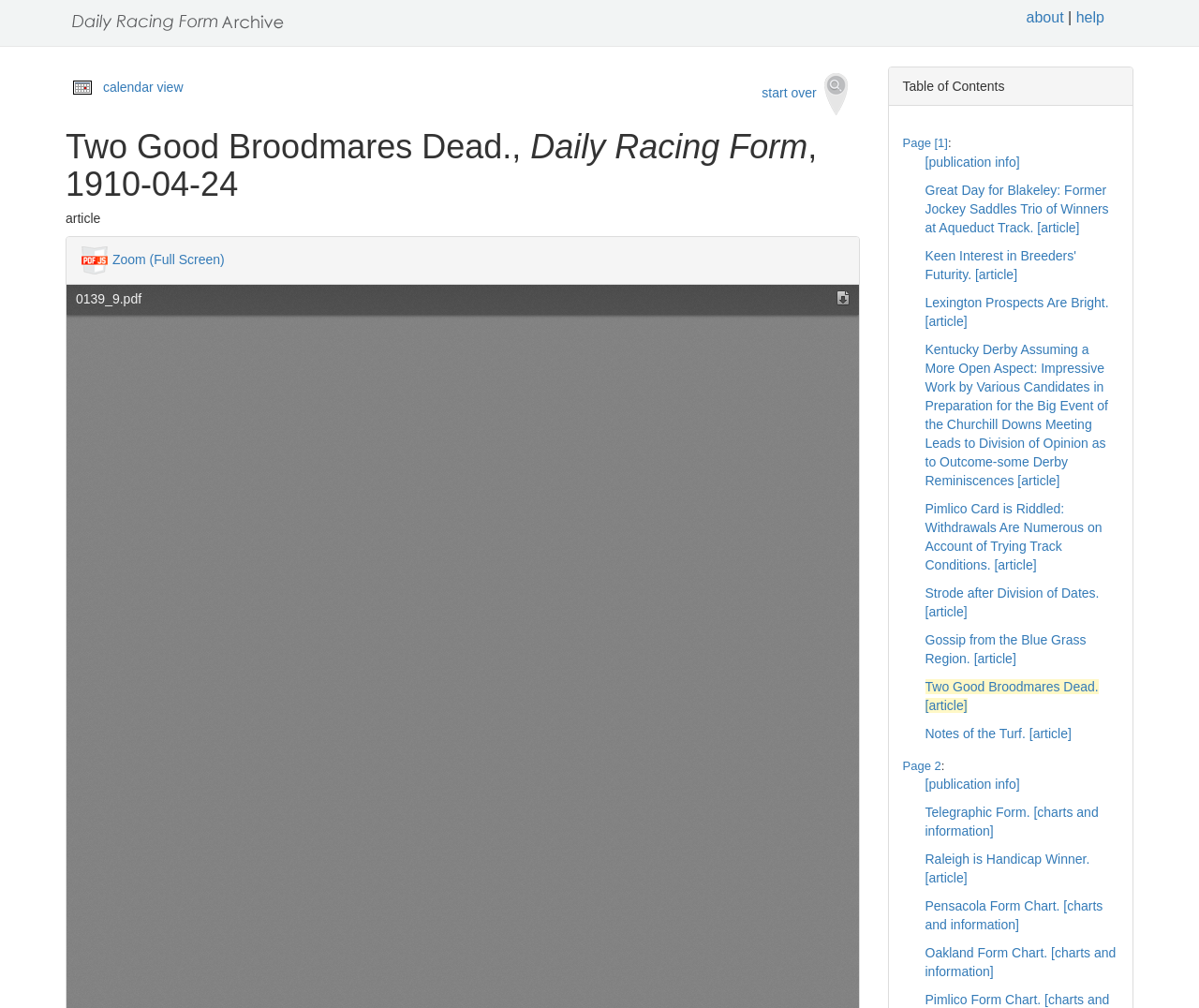Refer to the element description calendar view and identify the corresponding bounding box in the screenshot. Format the coordinates as (top-left x, top-left y, bottom-right x, bottom-right y) with values in the range of 0 to 1.

[0.086, 0.079, 0.153, 0.094]